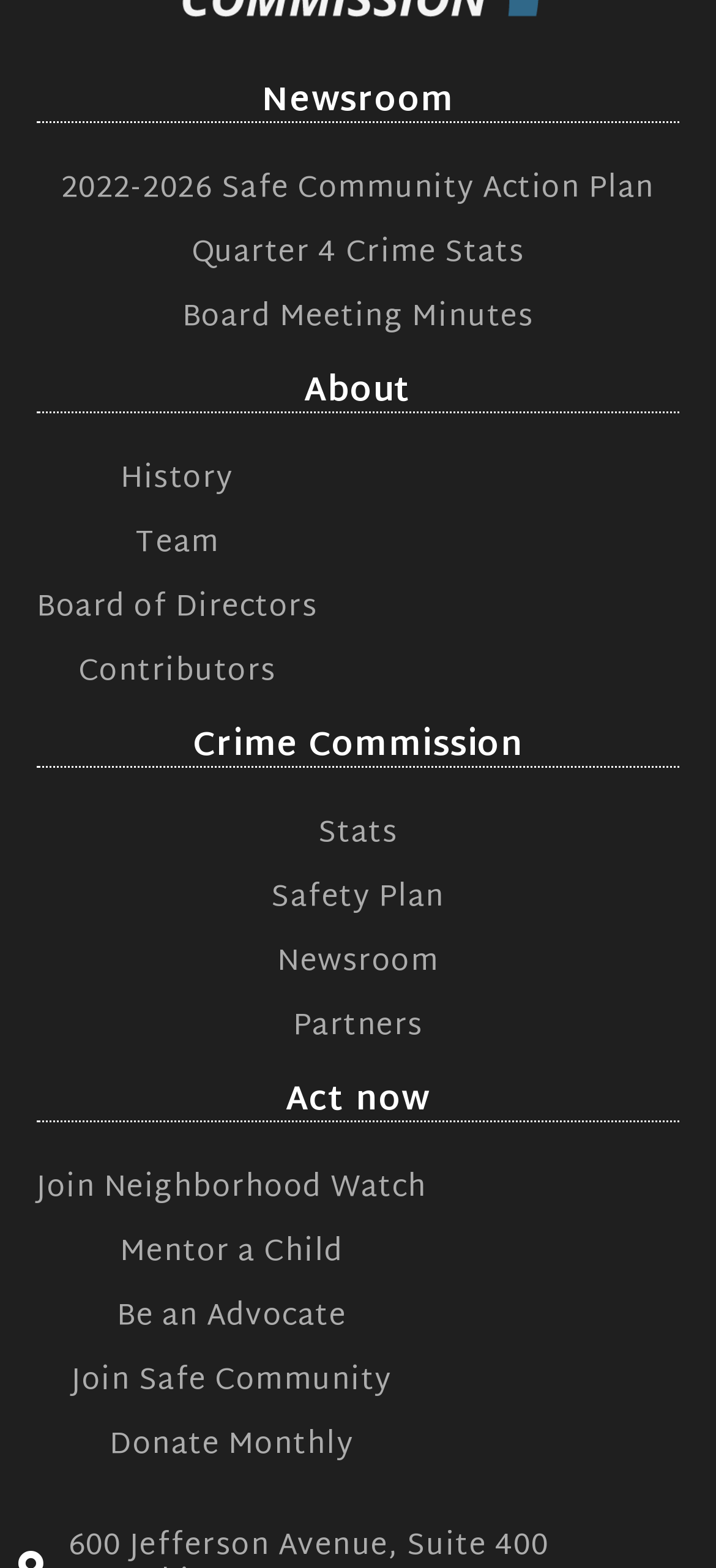What type of data is available under 'Crime Commission' section?
Using the image as a reference, deliver a detailed and thorough answer to the question.

Under the 'Crime Commission' heading, I can see links to 'Stats' and 'Safety Plan', which suggests that this section provides data and information related to crime statistics and safety plans.